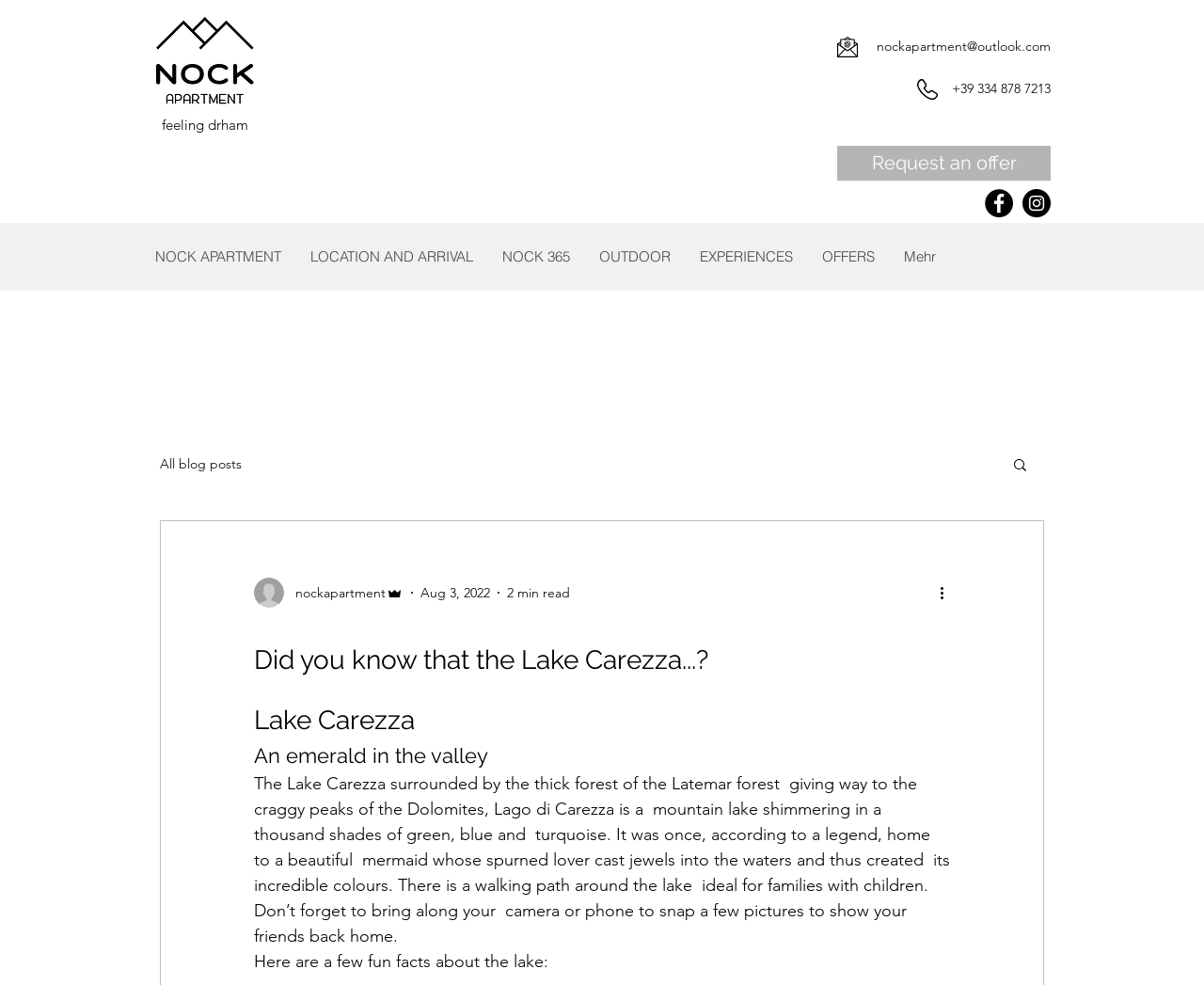What is the name of the lake described on the webpage?
Utilize the information in the image to give a detailed answer to the question.

I found the answer by reading the main content of the webpage, which describes a lake and mentions its name as 'Lake Carezza'.